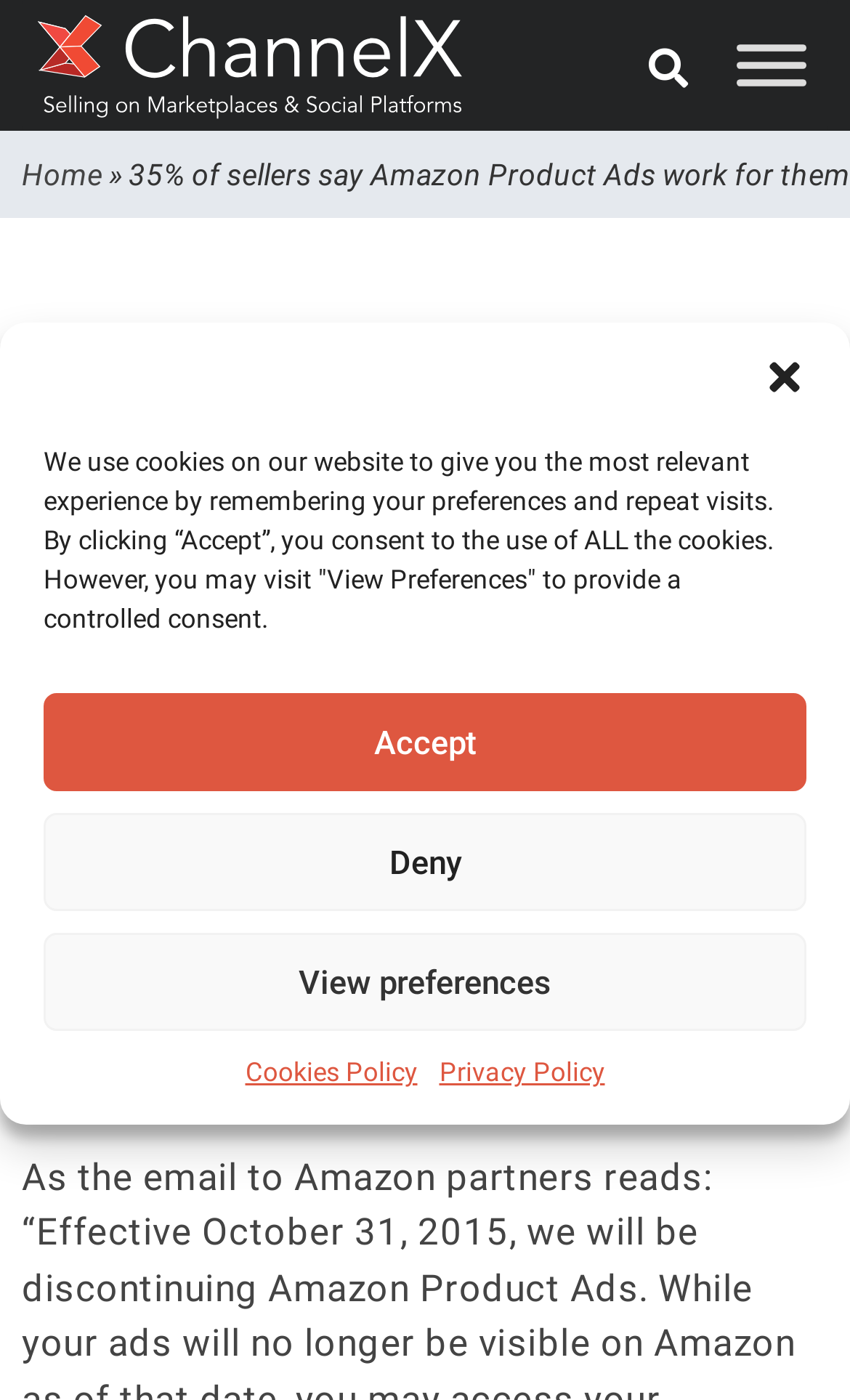What is the topic of the article?
Based on the image, give a one-word or short phrase answer.

Amazon Product Ads